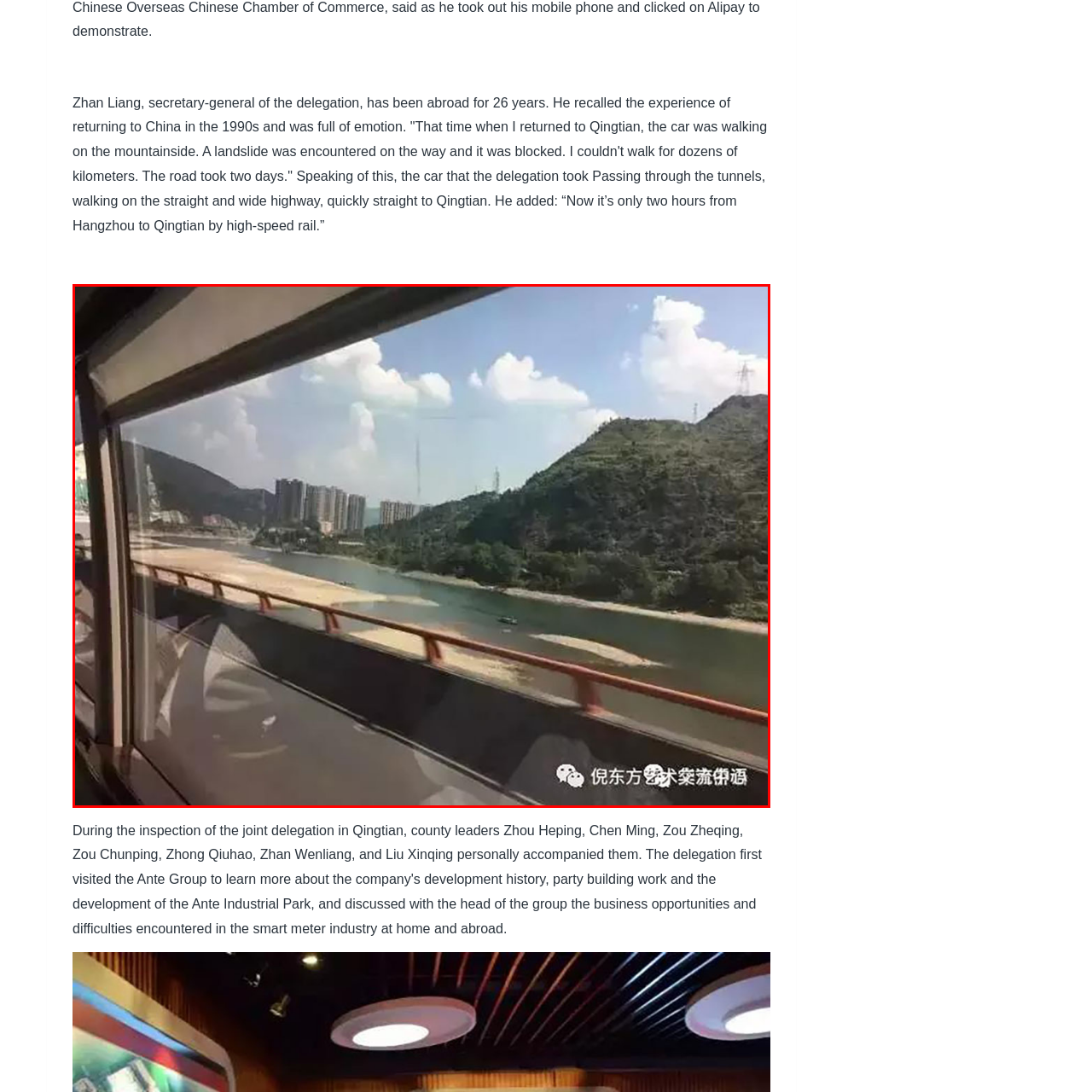Check the image inside the red boundary and briefly answer: What is the color of the sky in the image?

Bright blue